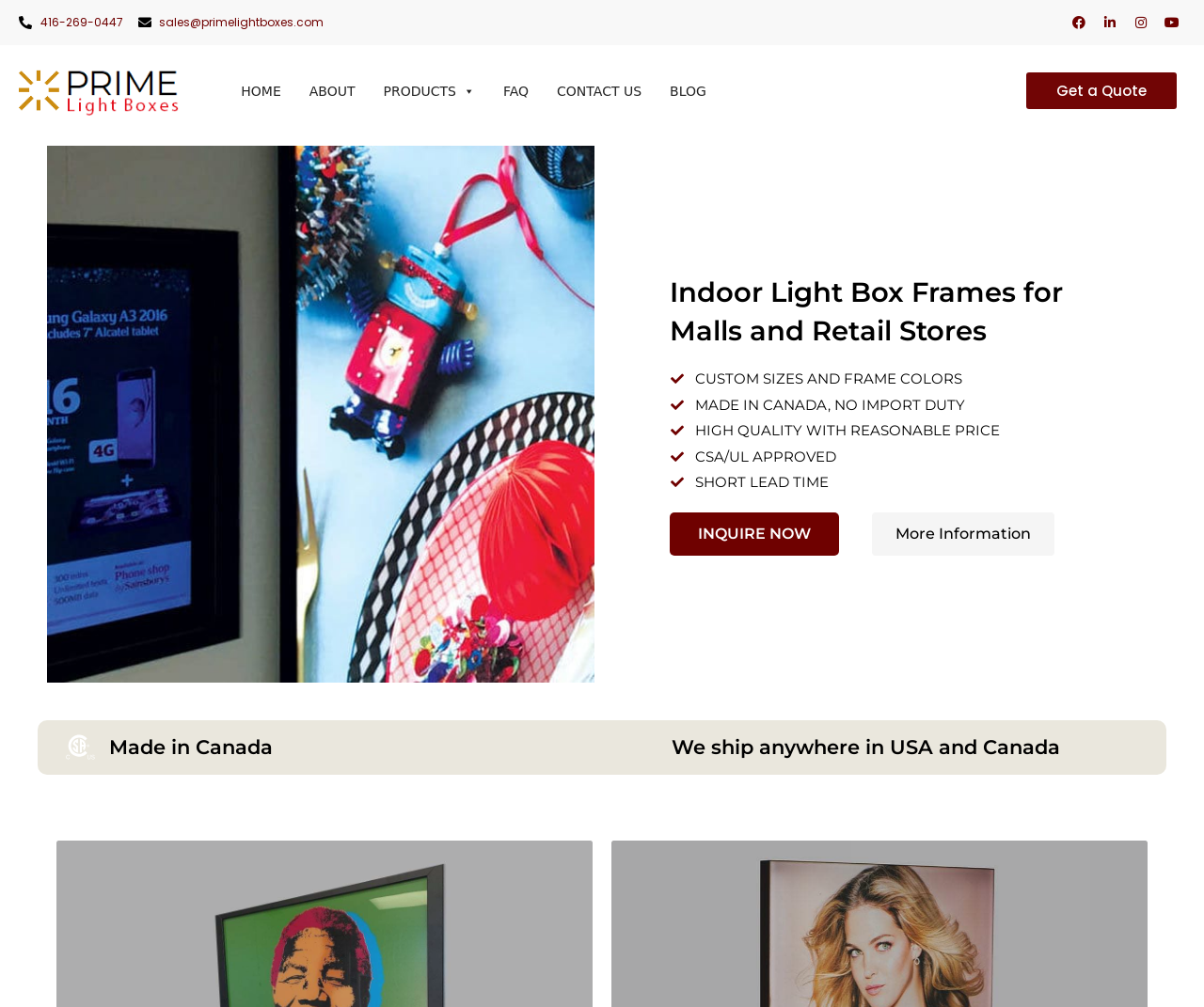Determine the heading of the webpage and extract its text content.

Indoor Light Box Frames for Malls and Retail Stores